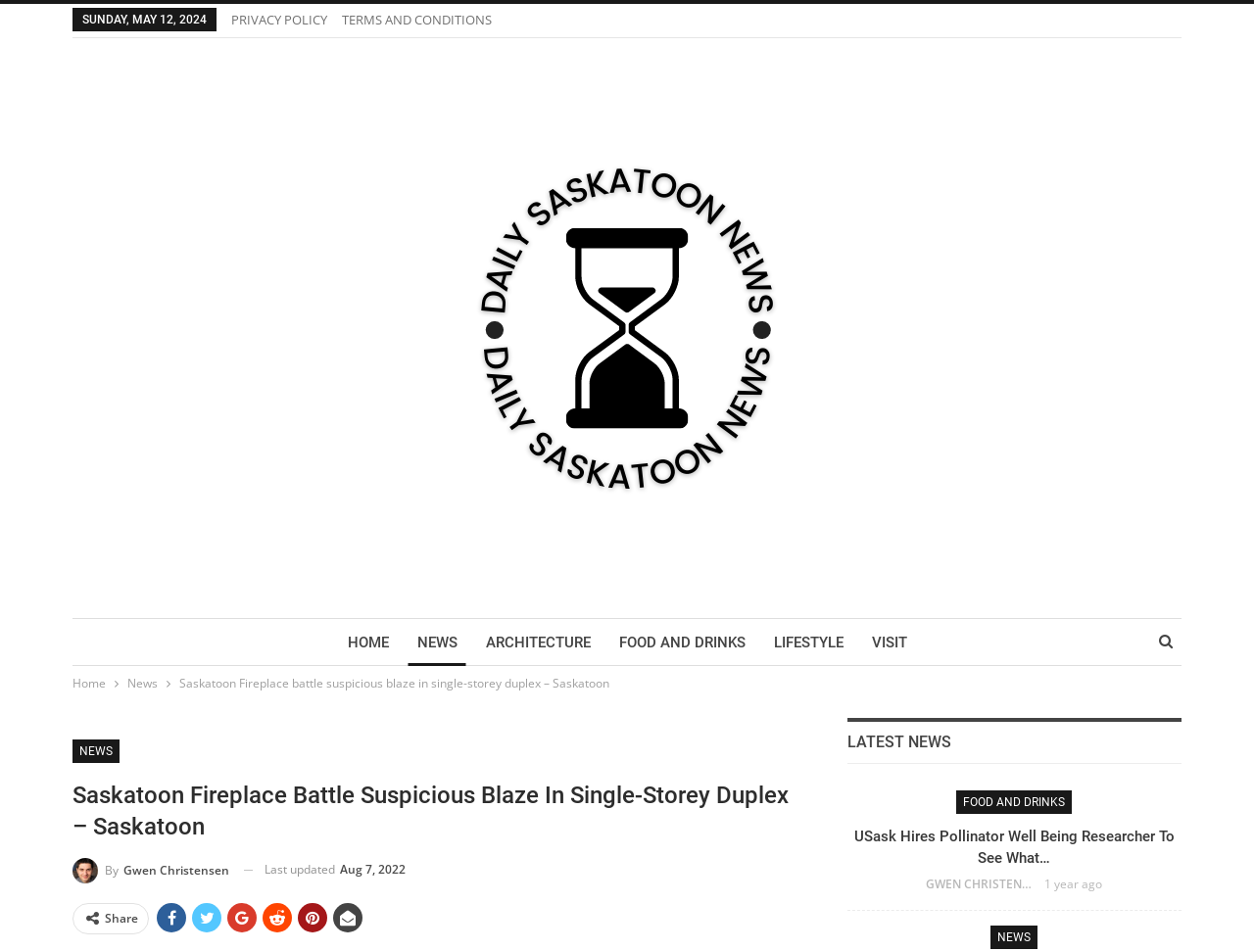Please determine the bounding box coordinates of the element's region to click in order to carry out the following instruction: "Read the 'Saskatoon Fireplace battle suspicious blaze in single-storey duplex – Saskatoon' news". The coordinates should be four float numbers between 0 and 1, i.e., [left, top, right, bottom].

[0.143, 0.709, 0.486, 0.726]